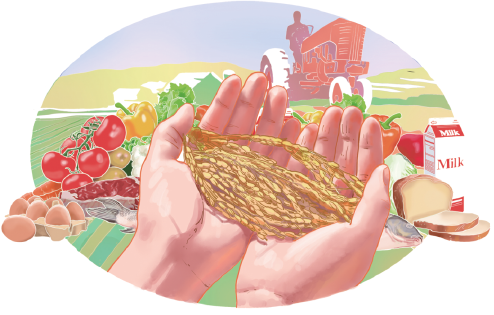What is the farmer operating in the background?
Provide a fully detailed and comprehensive answer to the question.

In the background, a farmer is operating a tractor, signifying the agricultural efforts necessary to sustain food production.